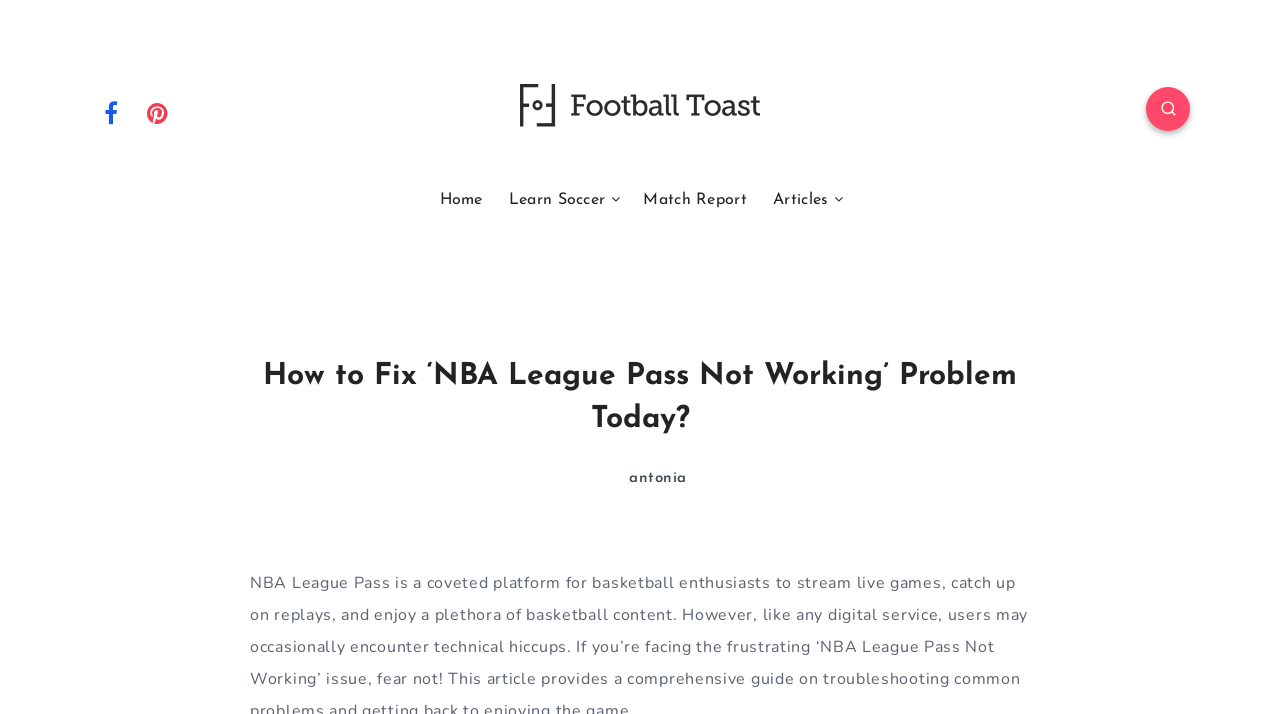What type of content is available on the website?
Using the image, elaborate on the answer with as much detail as possible.

Based on the links 'Learn Soccer' and 'Match Report', it can be inferred that the website provides content related to sports, specifically basketball, as it is mentioned in the context of NBA League Pass.